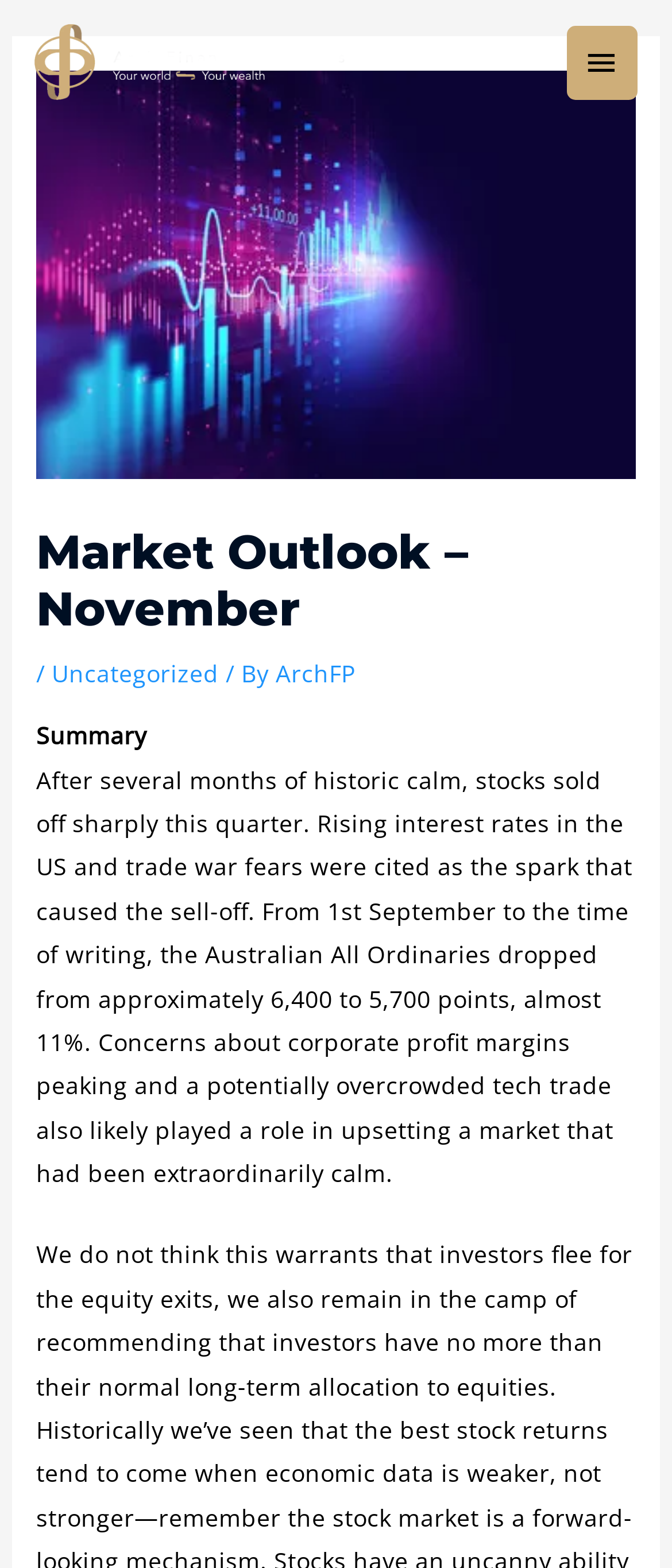What is the category of the current market outlook?
Relying on the image, give a concise answer in one word or a brief phrase.

Uncategorized